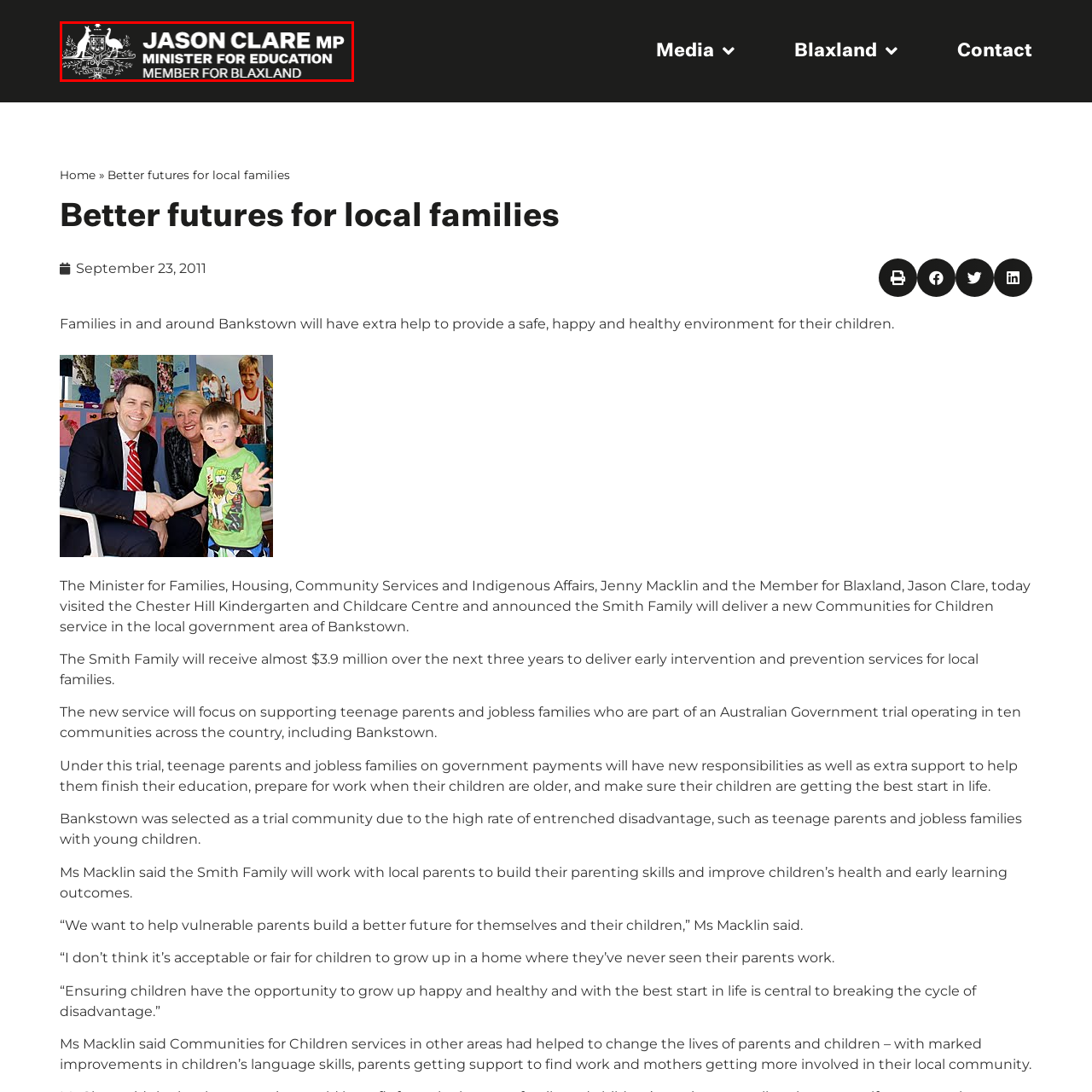Carefully look at the image inside the red box and answer the subsequent question in as much detail as possible, using the information from the image: 
What is the purpose of the logo?

The logo is used in official communications to represent Jason Clare's initiatives and responsibilities in the educational sector, contributing to a professional and authoritative visual identity.